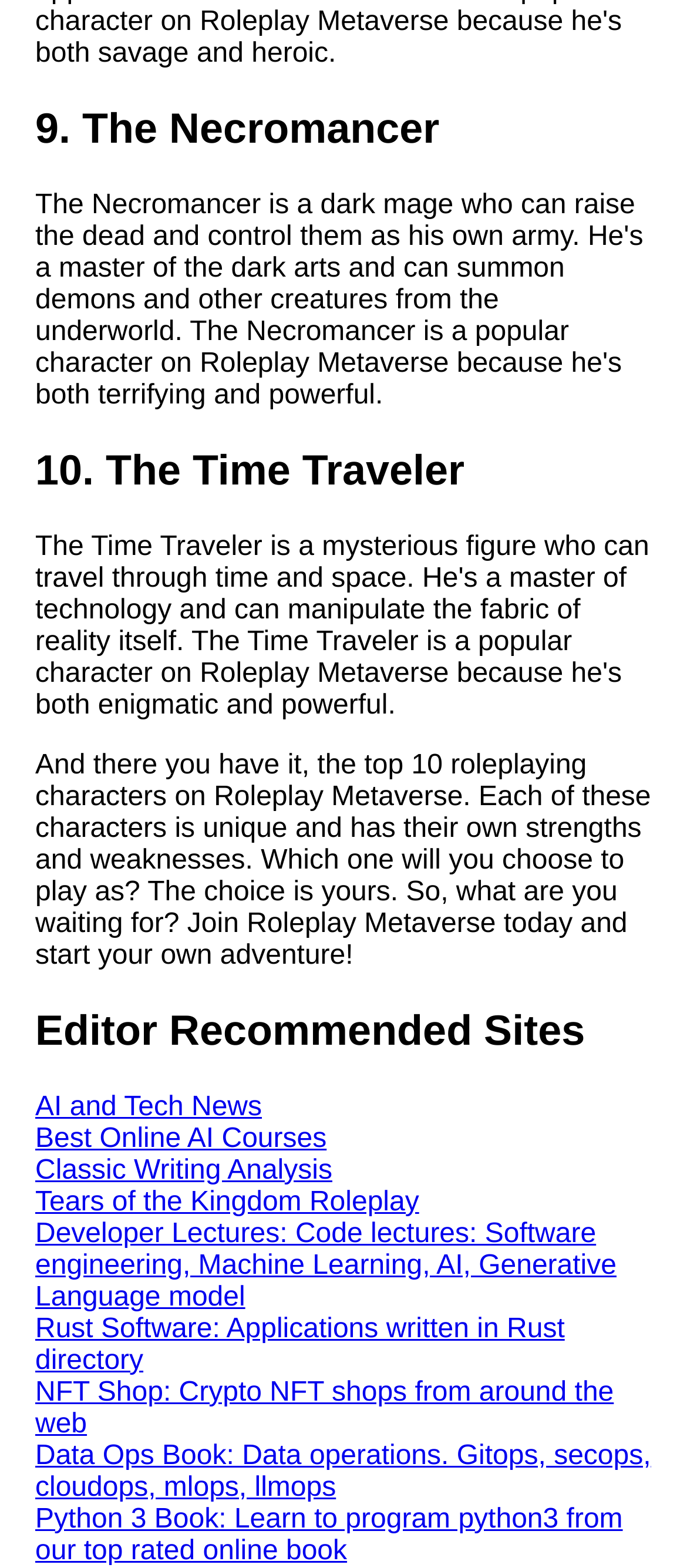Using the element description: "Literate Roleplay", determine the bounding box coordinates. The coordinates should be in the format [left, top, right, bottom], with values between 0 and 1.

[0.038, 0.88, 0.615, 0.918]